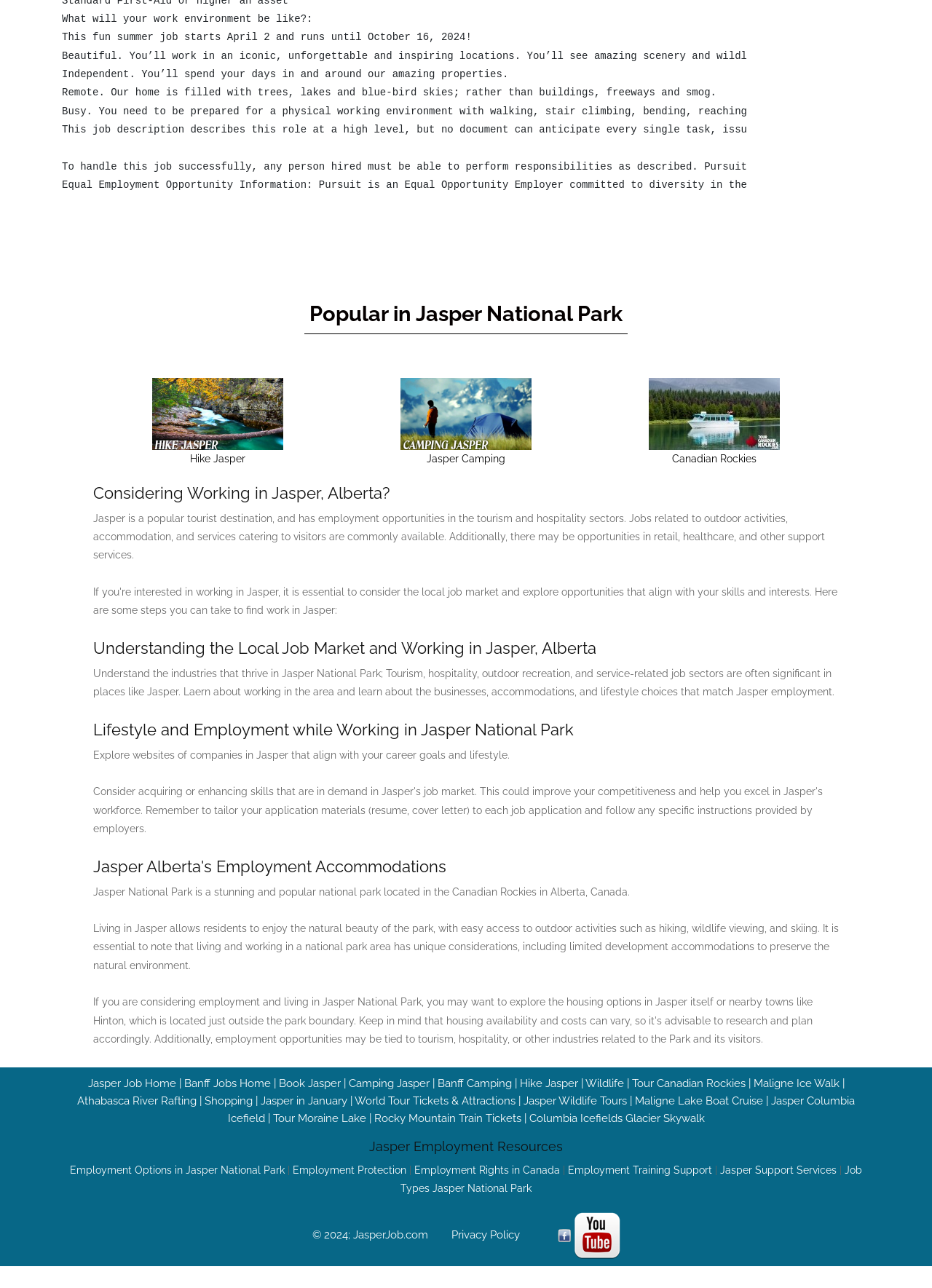Determine the bounding box coordinates of the element that should be clicked to execute the following command: "Learn about Tour Canadian Rockies".

[0.696, 0.316, 0.837, 0.361]